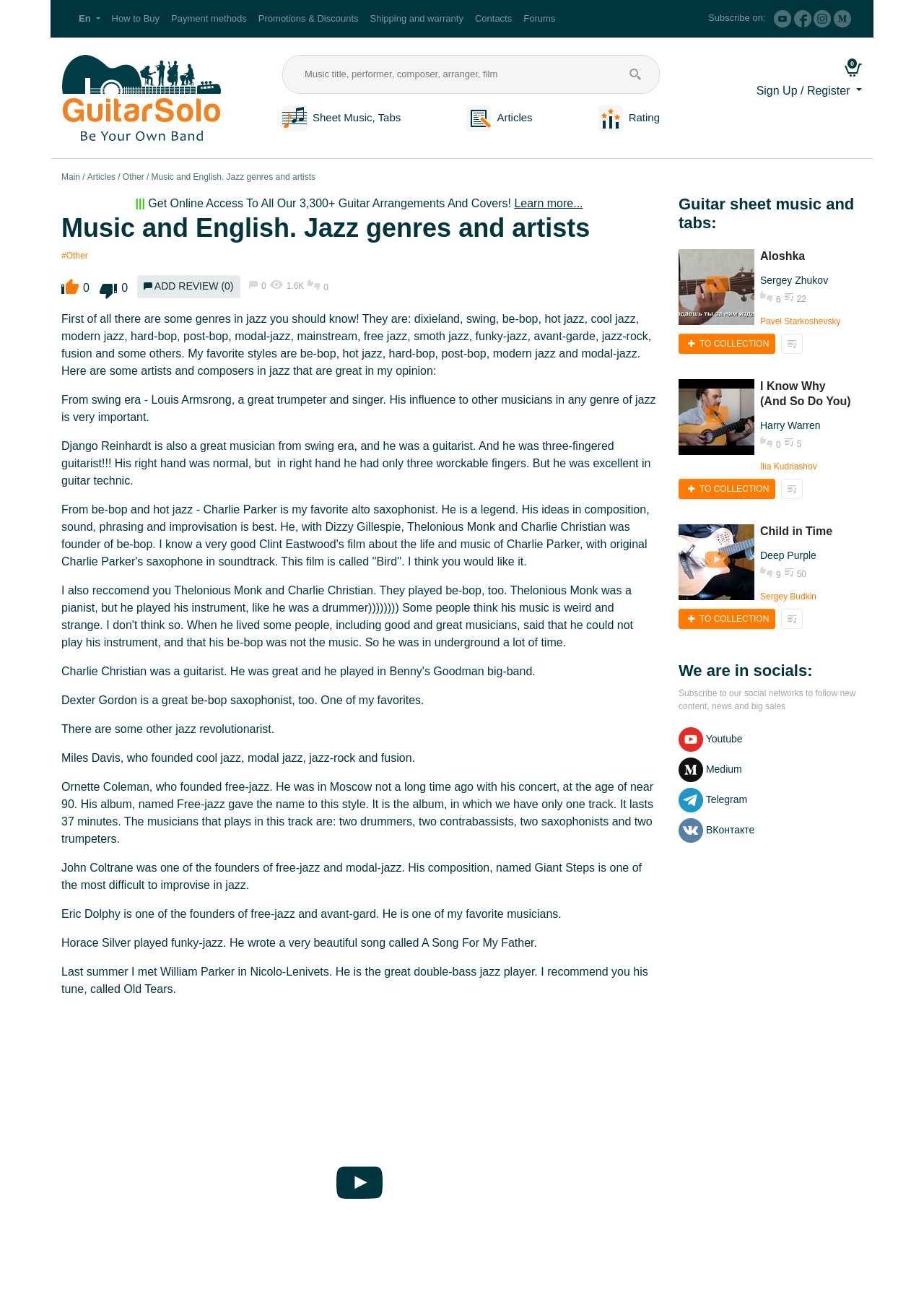Locate the bounding box coordinates of the element that should be clicked to execute the following instruction: "Search for music title, performer, composer, arranger, or film".

[0.326, 0.043, 0.673, 0.072]